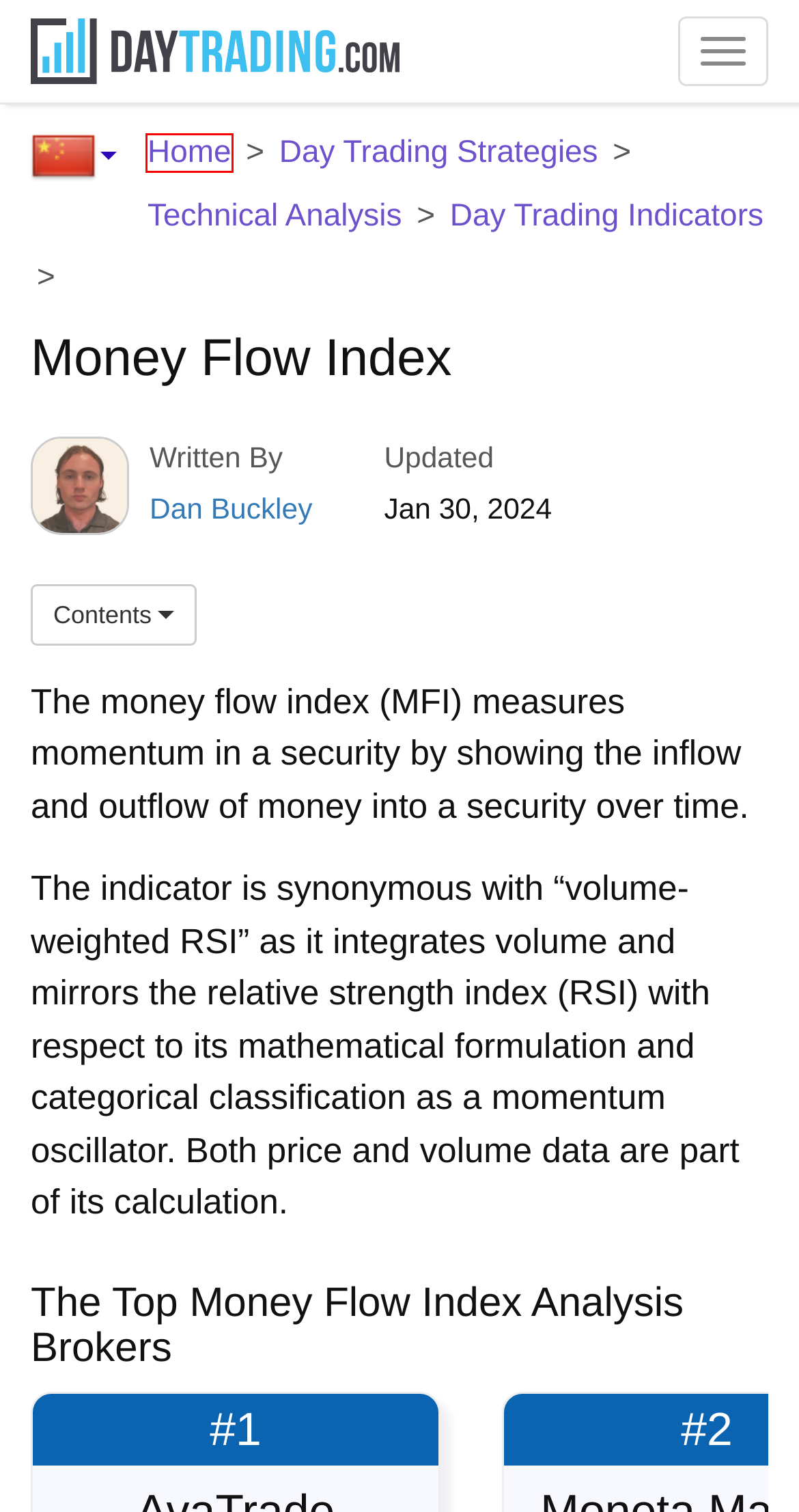You are provided with a screenshot of a webpage that has a red bounding box highlighting a UI element. Choose the most accurate webpage description that matches the new webpage after clicking the highlighted element. Here are your choices:
A. Keltner Channels - Tutorial and Examples
B. Day Trading Strategies - Beginners To Advanced Traders, Strategy is Key.
C. Day Trading Indicators For Beginners - Tutorial and Examples
D. Terms and Conditions - DayTrading.com
E. Technical Analysis for Day Trading | Tutorial, Indicators & Examples
F. Day Trading 2024: How to Day Trade (Tutorials & Expert Tips)
G. Privacy Policy - DayTrading.com
H. Contact Us - DayTrading.com

F